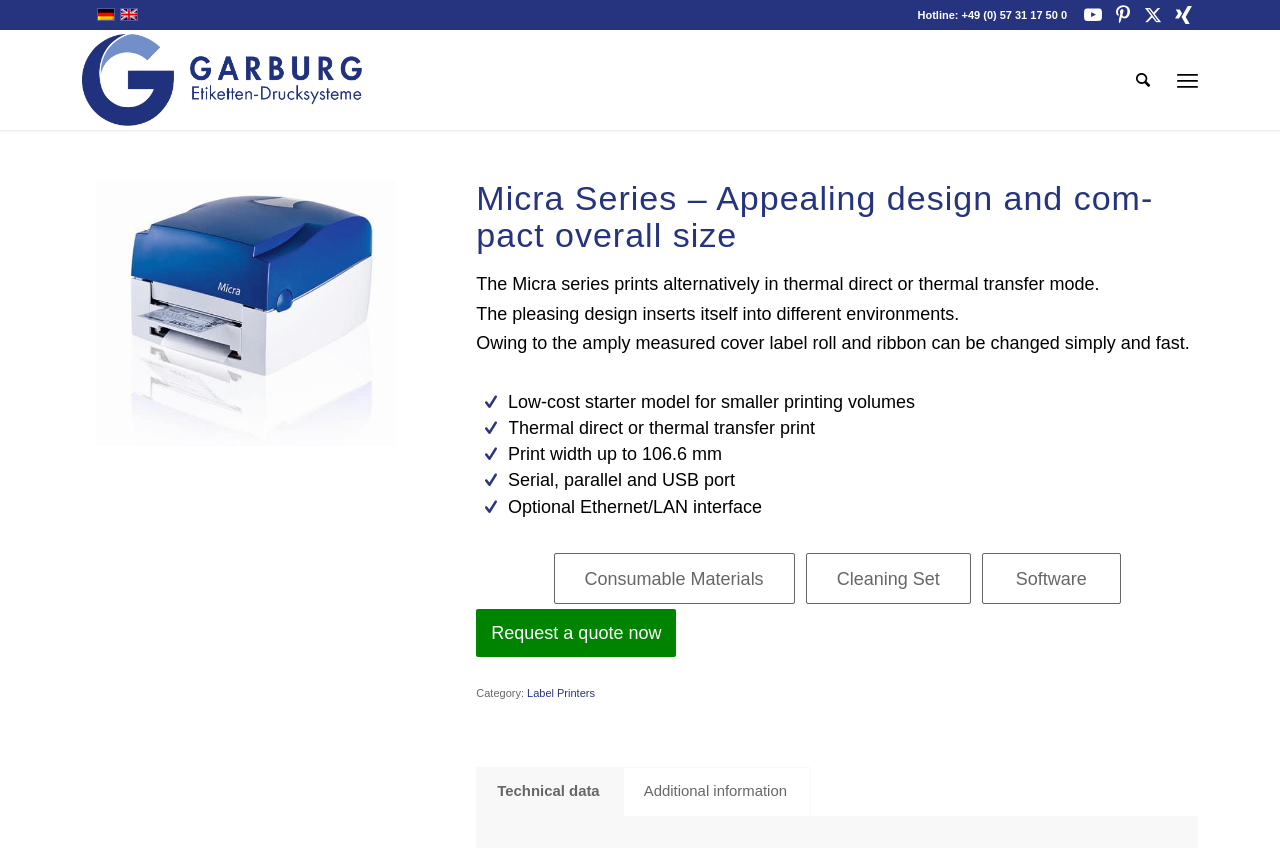Please provide a one-word or short phrase answer to the question:
What is the language of the webpage?

English